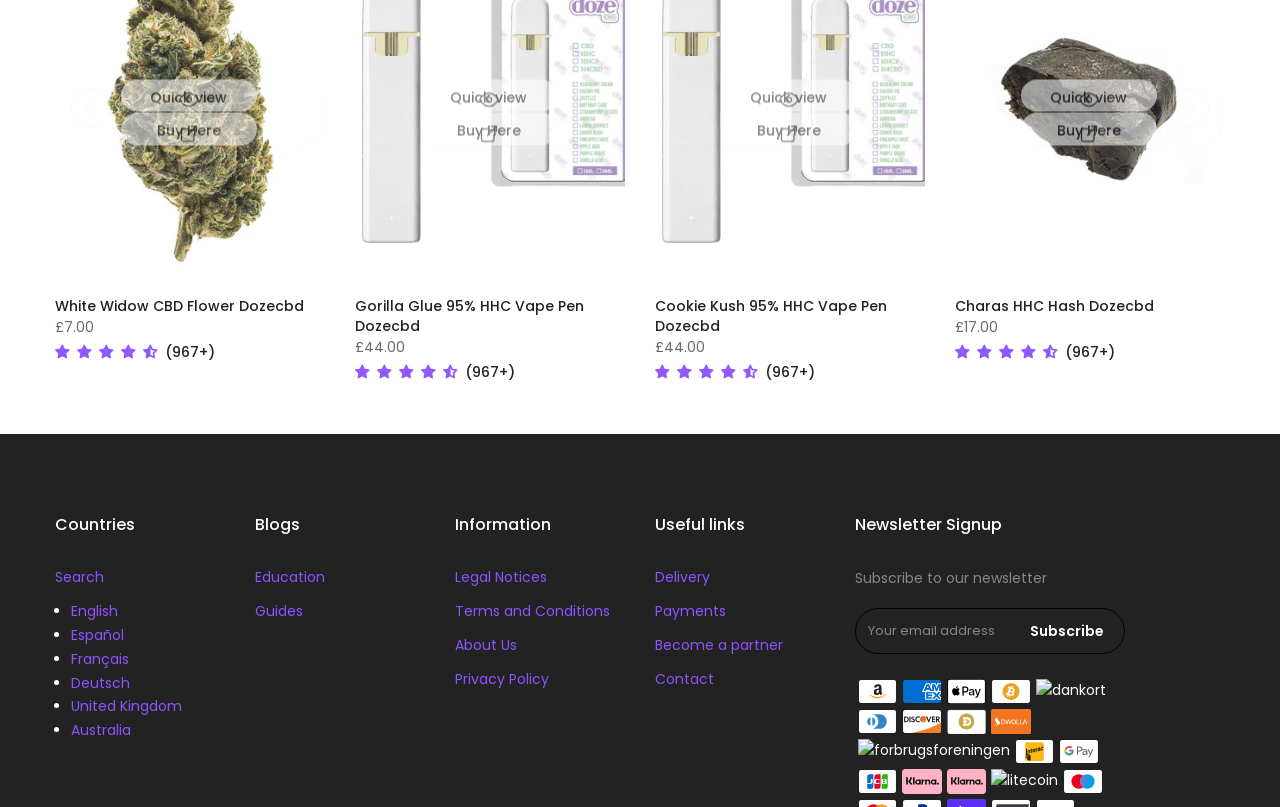Provide the bounding box coordinates of the area you need to click to execute the following instruction: "Click the 'Quick view' link".

[0.095, 0.002, 0.202, 0.051]